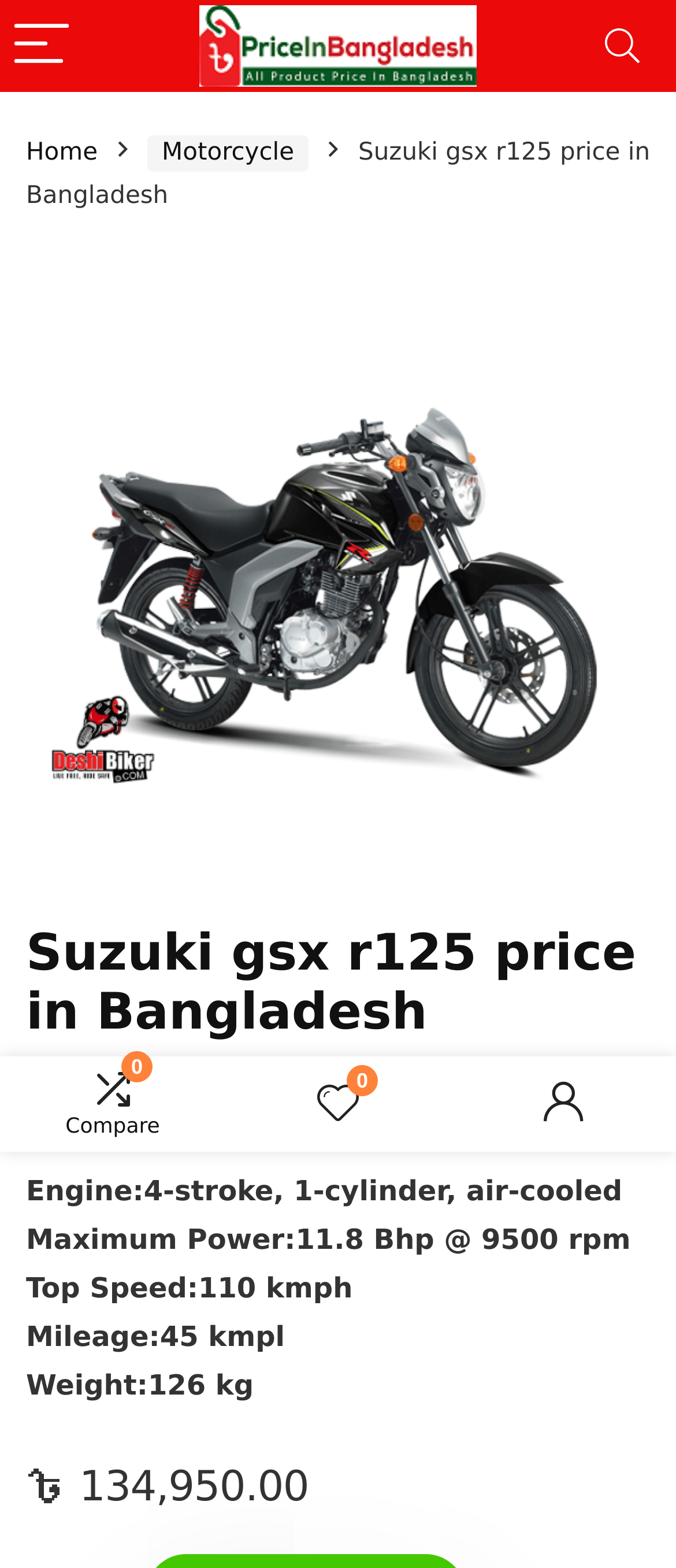Please study the image and answer the question comprehensively:
What is the weight of Suzuki GSX R125?

I found the weight by looking at the specifications of the bike, which are listed in a section below the image of the bike. The weight is mentioned as 'Weight:126 kg'.